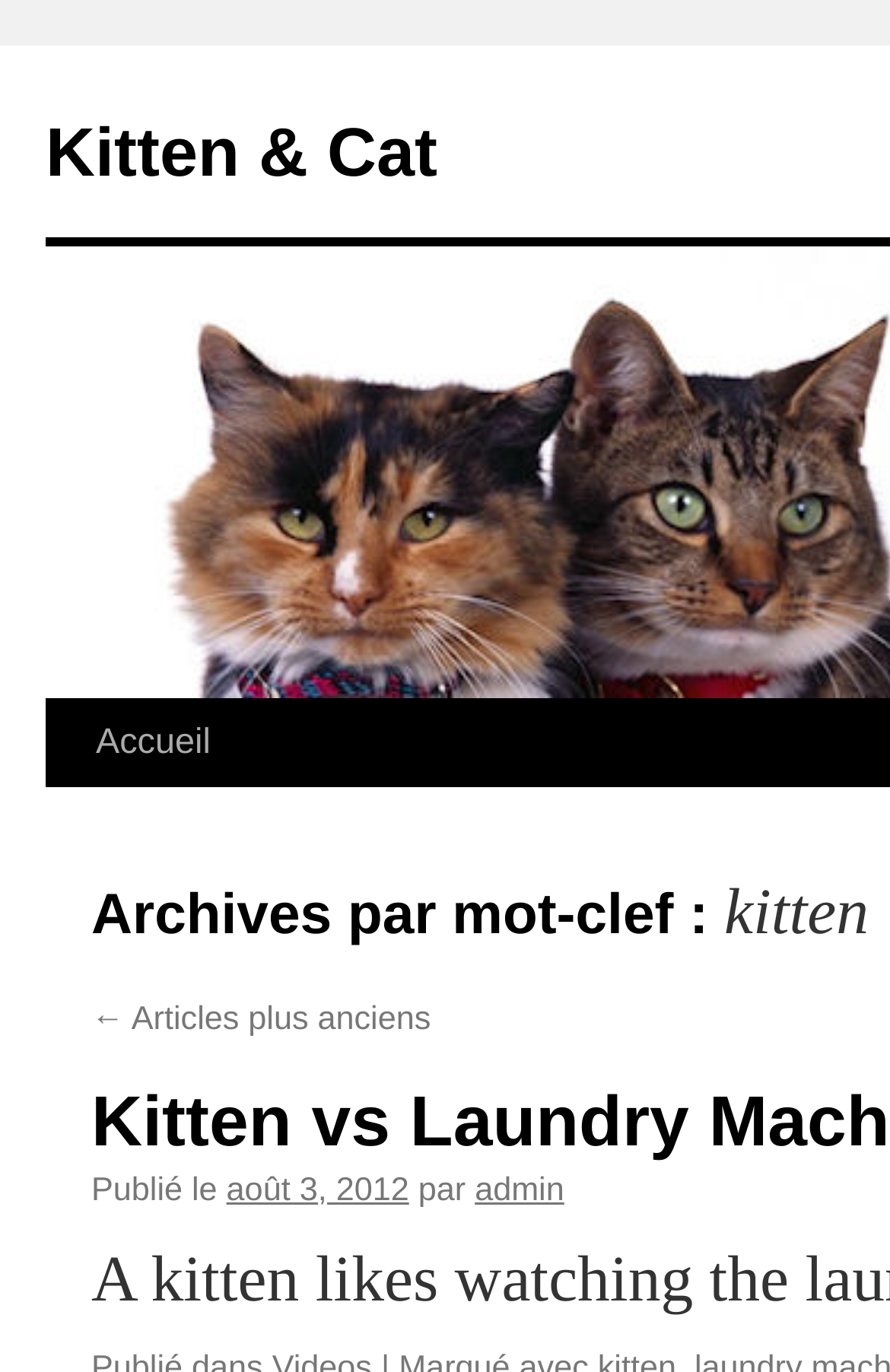Provide a single word or phrase answer to the question: 
How many articles are there on this page?

1